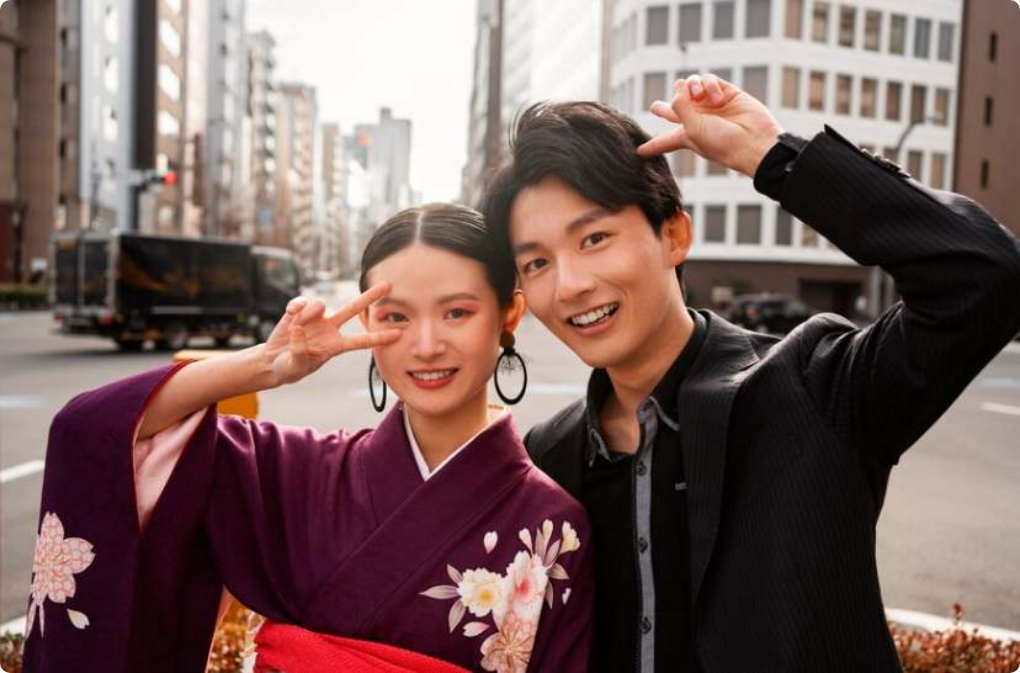Answer this question in one word or a short phrase: What gesture are the couple making?

Peace sign